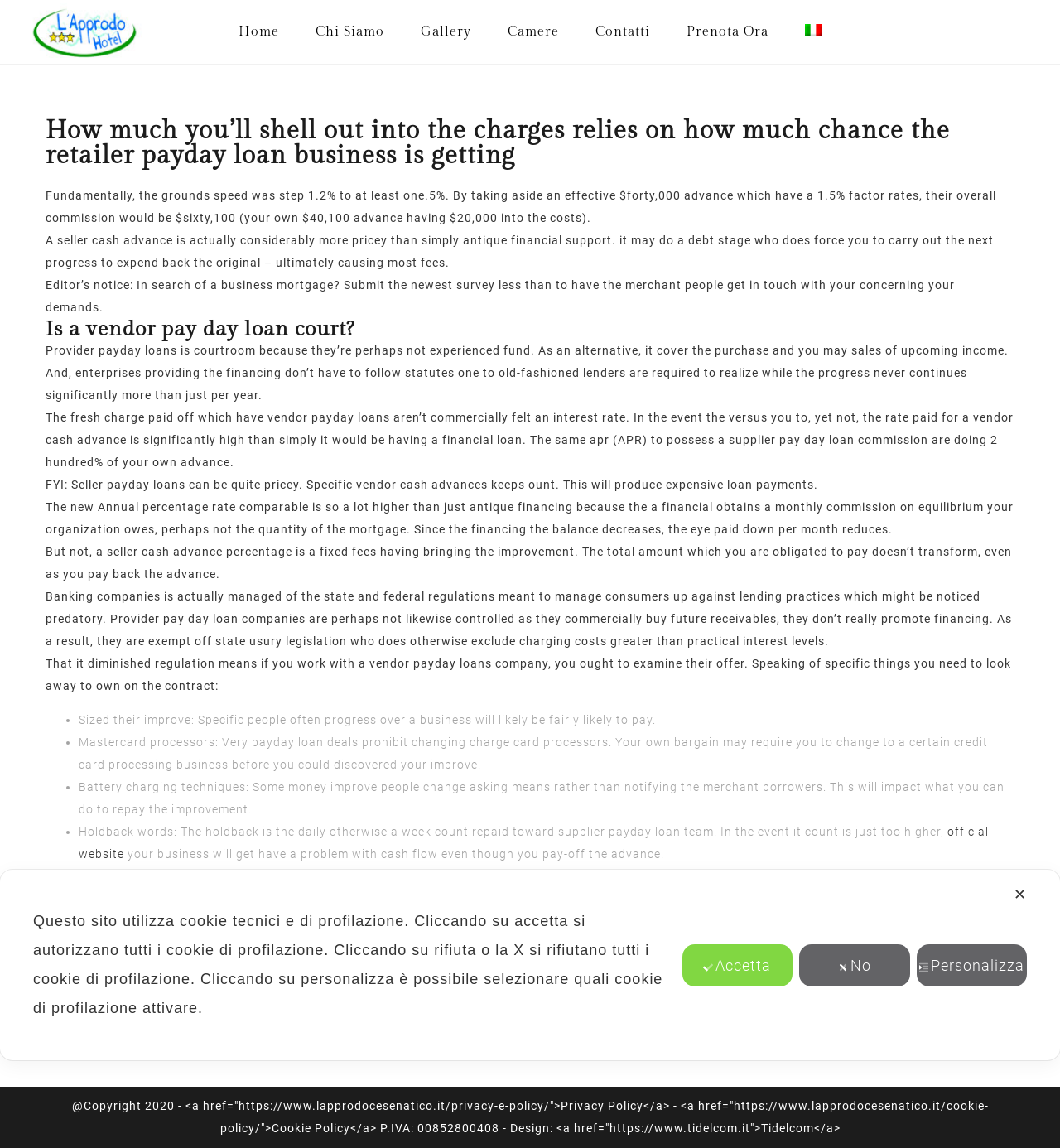Present a detailed account of what is displayed on the webpage.

This webpage appears to be a blog post or article discussing the topic of vendor payday loans. At the top of the page, there is a navigation menu with links to various sections of the website, including "Home", "Chi Siamo", "Gallery", "Camere", "Contatti", "Prenota Ora", and "Italiano". The "Italiano" link has an accompanying image.

Below the navigation menu, there is a heading that reads "How much you’ll shell out into the charges relies on how much chance the retailer payday loan business is getting – Hotel L'Approdo Cesenatico". This is followed by a series of paragraphs discussing the topic of vendor payday loans, including the costs and risks associated with them.

The article is divided into sections, each with its own heading. The first section discusses the costs of vendor payday loans, including the factor rate and the total commission. The second section asks whether vendor payday loans are legal, and explains that they are not considered loans and are therefore not subject to the same regulations as traditional loans.

The article then goes on to discuss the risks associated with vendor payday loans, including the high costs and the potential for debt. It also explains how vendor payday loans work, including the fixed fee and the daily or weekly repayment amount.

The next section of the article discusses why businesses might choose to use vendor payday loans, including the quick access to funding and the lack of personal guarantee. This is followed by a list of things to look out for when considering a vendor payday loan, including the size of the advance, the mastercard processors, and the holdback terms.

At the bottom of the page, there is a copyright notice and links to the website's privacy and cookie policies. There is also a button to close a cookie notification, as well as buttons to accept, reject, or customize cookies.